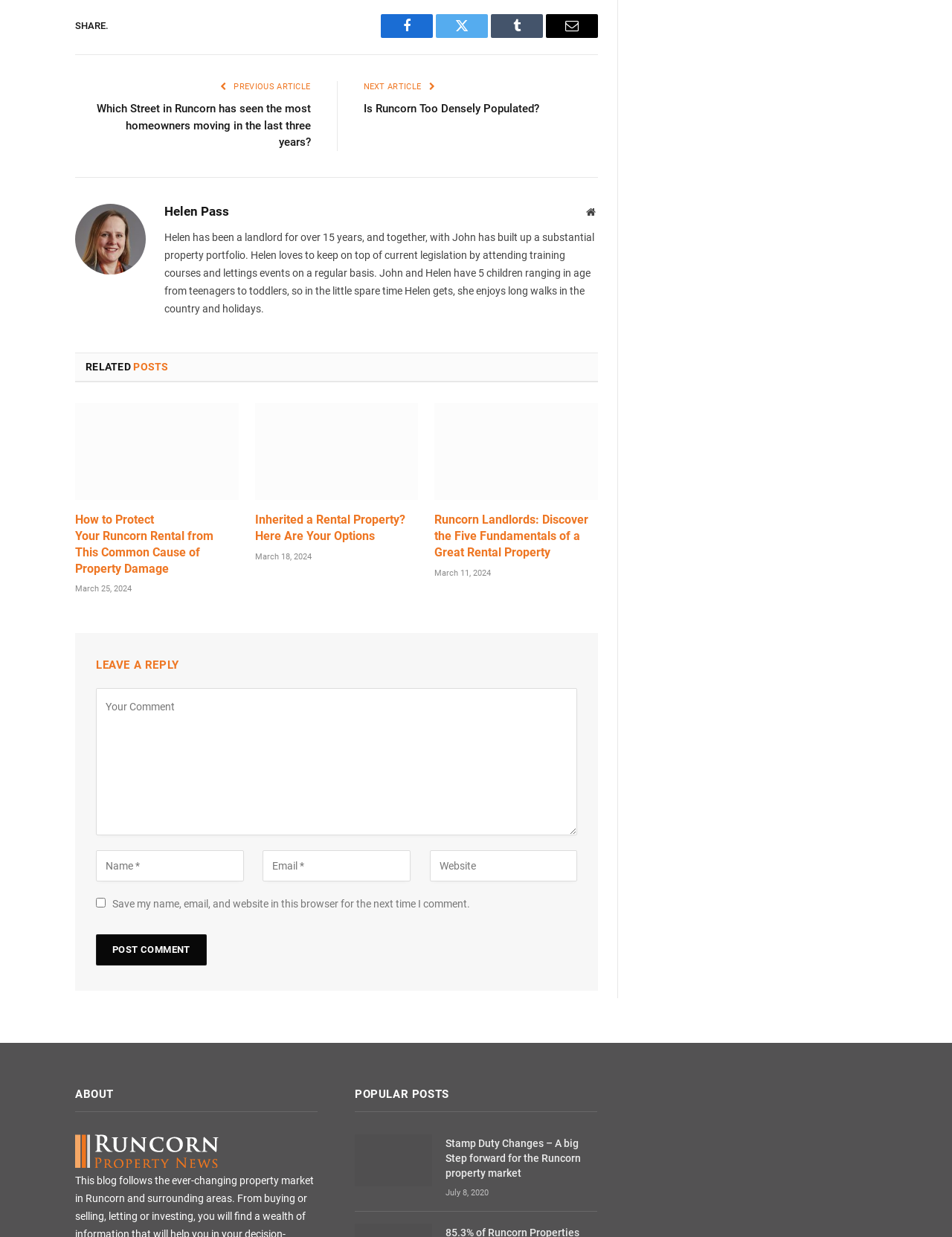Specify the bounding box coordinates of the area that needs to be clicked to achieve the following instruction: "Share on Facebook".

[0.4, 0.011, 0.455, 0.03]